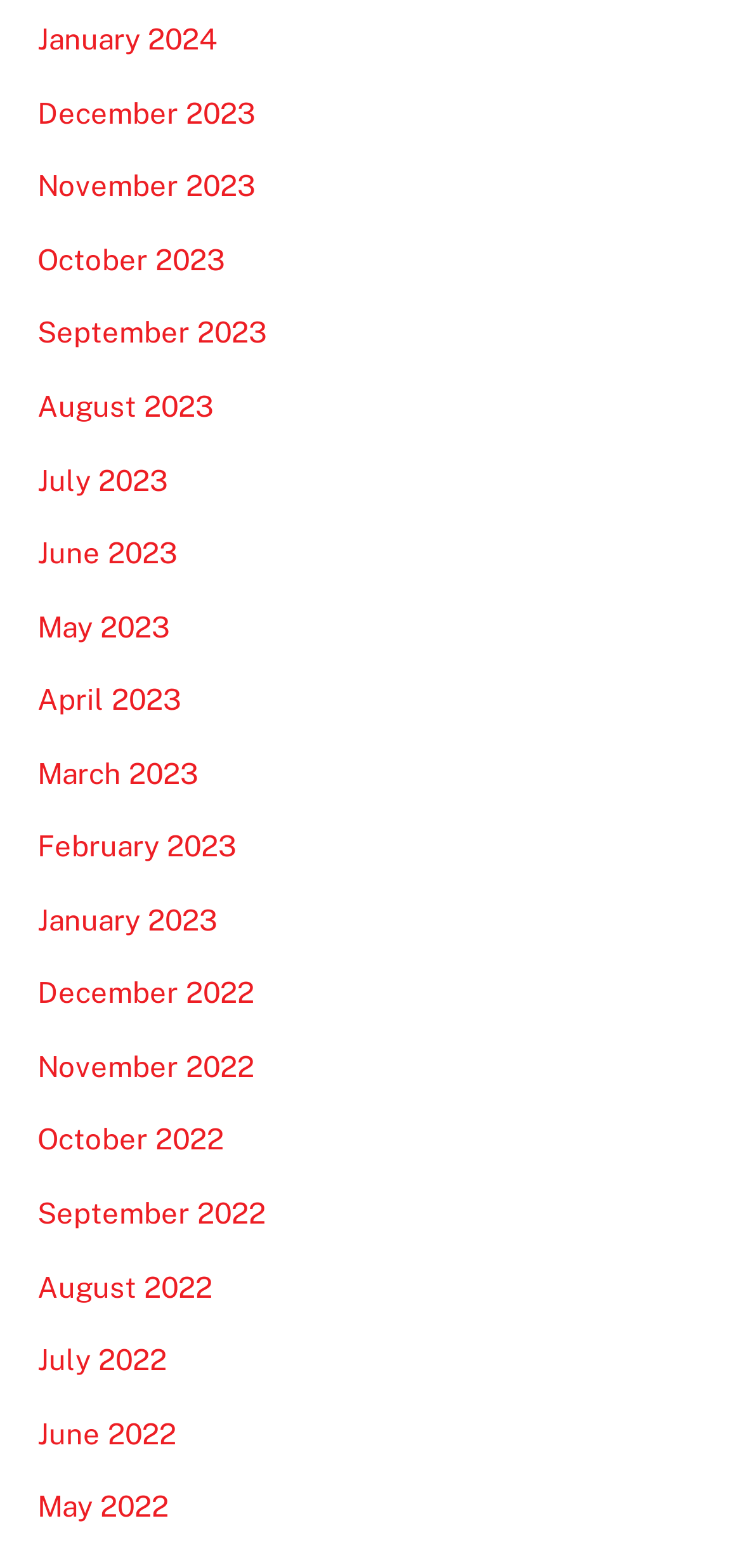Use a single word or phrase to answer the question:
What is the vertical position of 'June 2023' relative to 'May 2023'?

Below